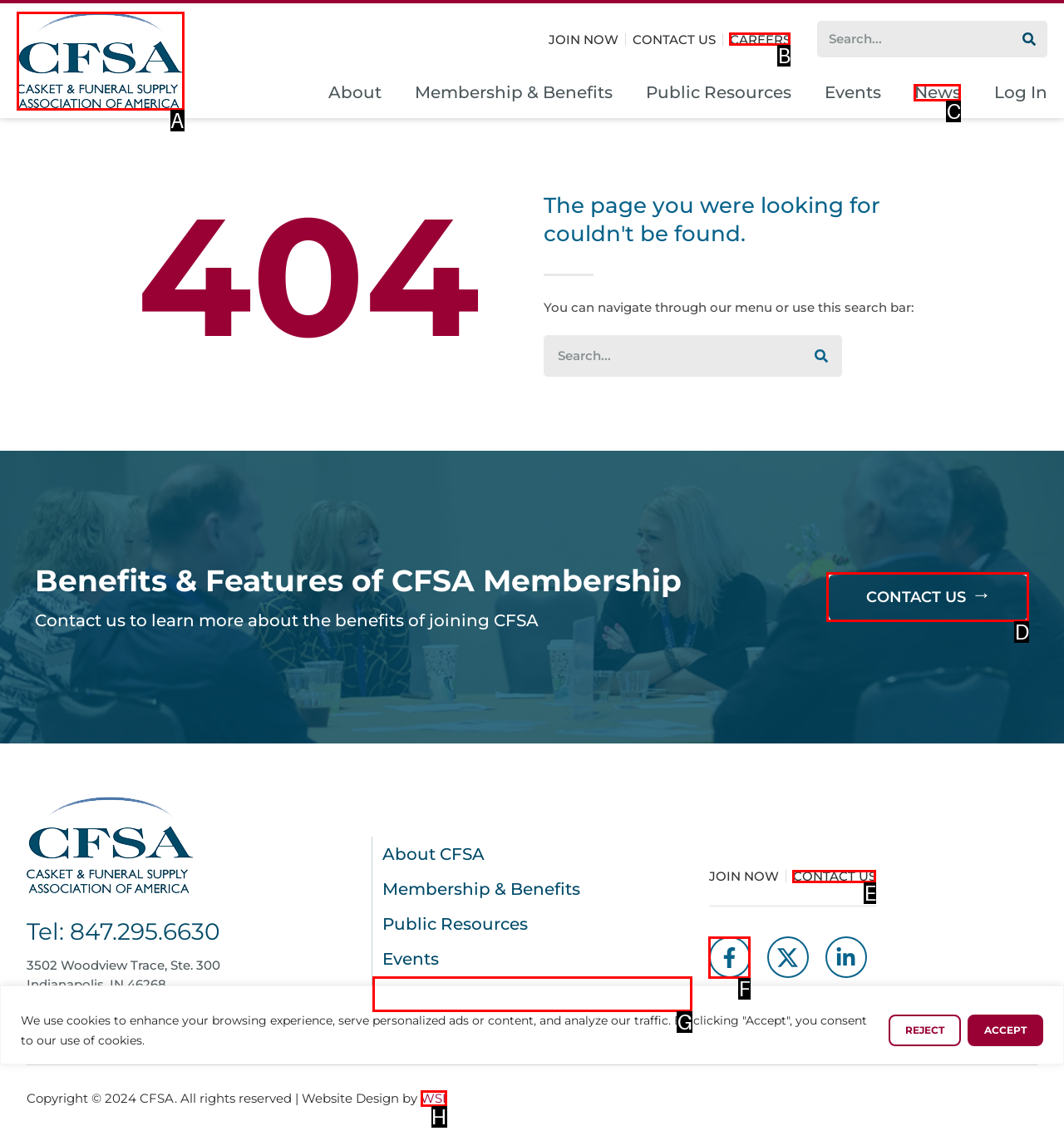Given the description: Where to buy, identify the matching option. Answer with the corresponding letter.

None